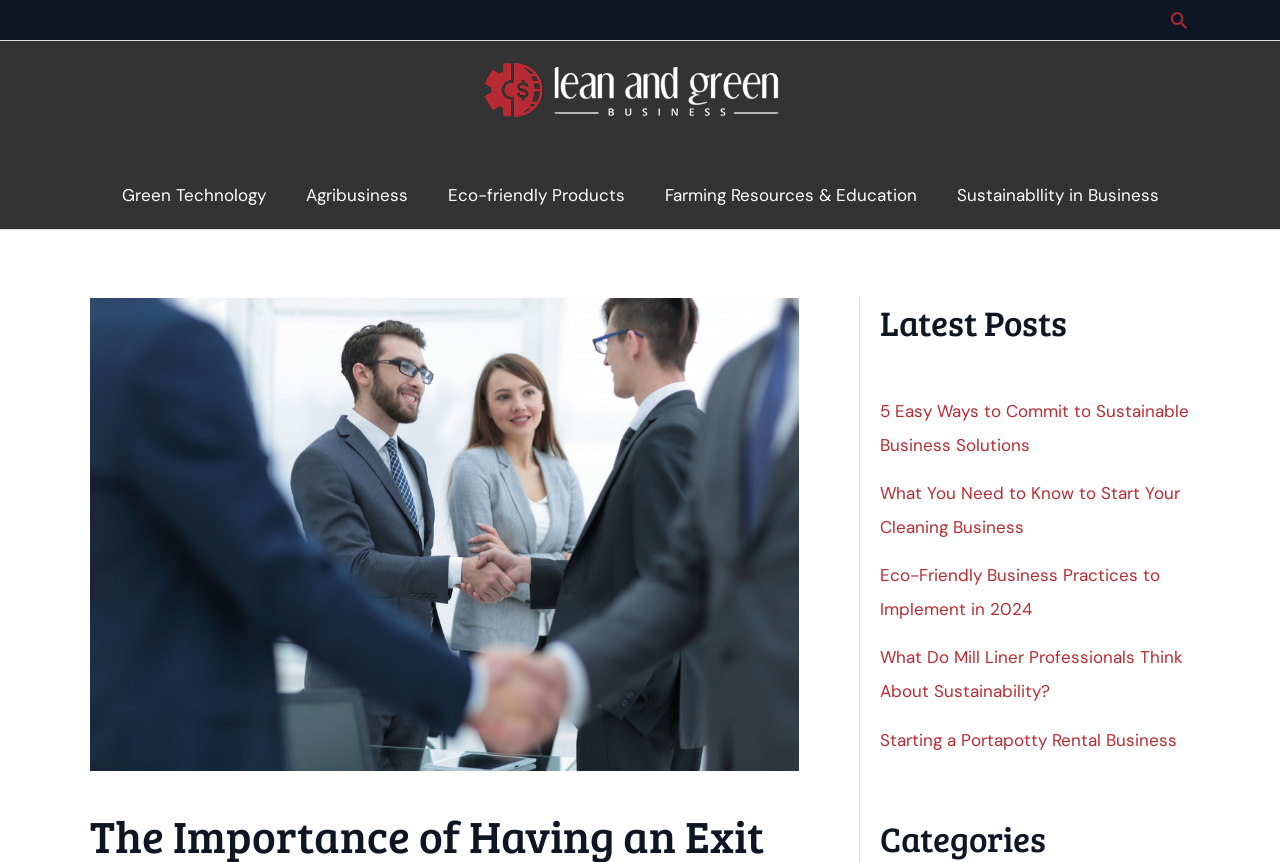Describe every aspect of the webpage in a detailed manner.

The webpage is about Lean and Green Business, with a focus on exit planning for business owners. At the top right corner, there is a search icon link. Below it, a header and footer logo is displayed, accompanied by an image. 

To the left of the logo, a site navigation menu is situated, containing five links: Green Technology, Agribusiness, Eco-friendly Products, Farming Resources & Education, and Sustainability in Business. 

Below the navigation menu, a prominent image takes up most of the width, depicting a business ready to transition to new owners. 

On the right side of the page, there are two sections labeled "Latest Posts" and another unlabeled section. The "Latest Posts" section contains five links to articles, including "5 Easy Ways to Commit to Sustainable Business Solutions", "What You Need to Know to Start Your Cleaning Business", "Eco-Friendly Business Practices to Implement in 2024", "What Do Mill Liner Professionals Think About Sustainability?", and "Starting a Portapotty Rental Business". These links are stacked vertically, with the most recent post at the top.